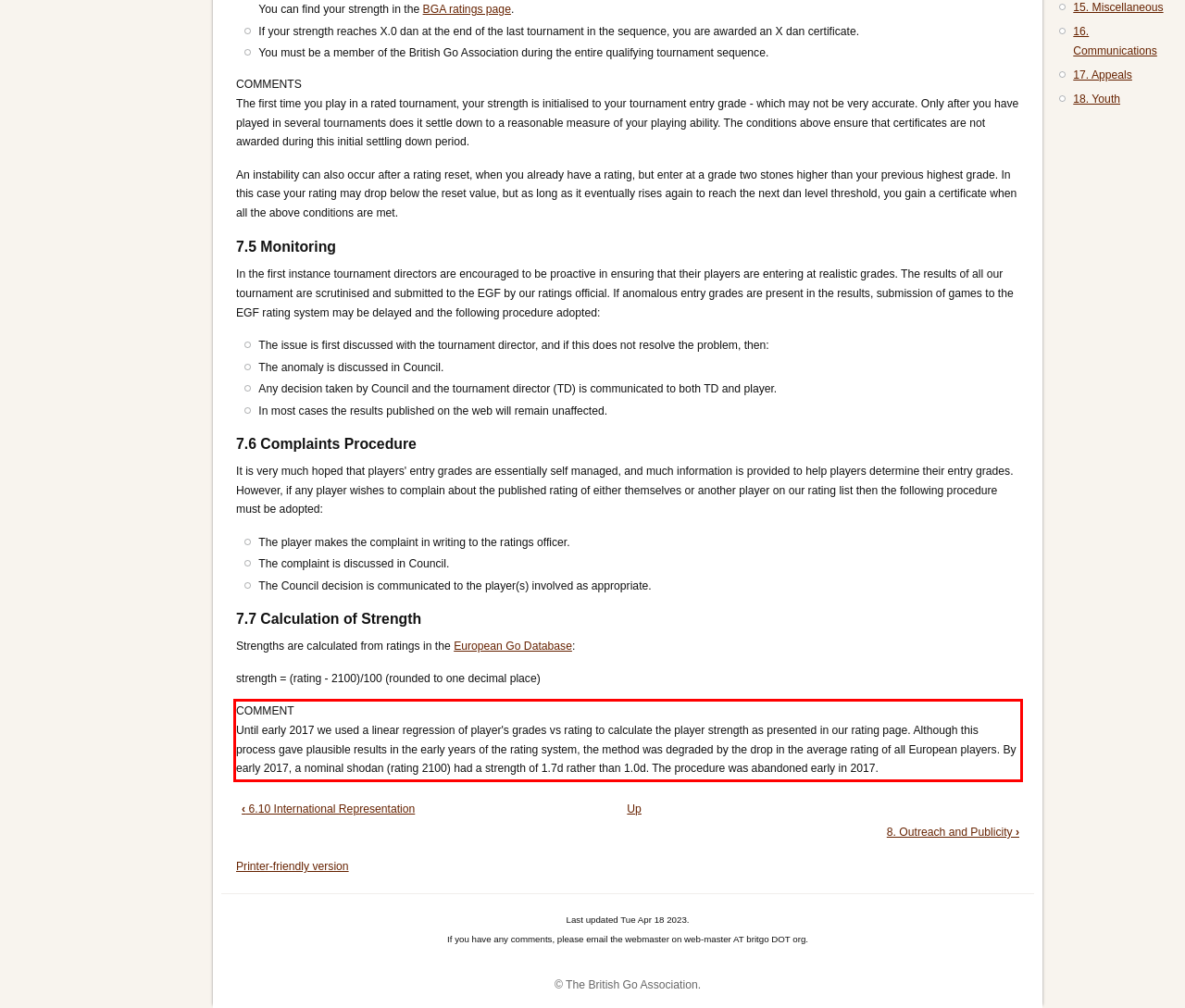You are given a screenshot with a red rectangle. Identify and extract the text within this red bounding box using OCR.

COMMENT Until early 2017 we used a linear regression of player's grades vs rating to calculate the player strength as presented in our rating page. Although this process gave plausible results in the early years of the rating system, the method was degraded by the drop in the average rating of all European players. By early 2017, a nominal shodan (rating 2100) had a strength of 1.7d rather than 1.0d. The procedure was abandoned early in 2017.